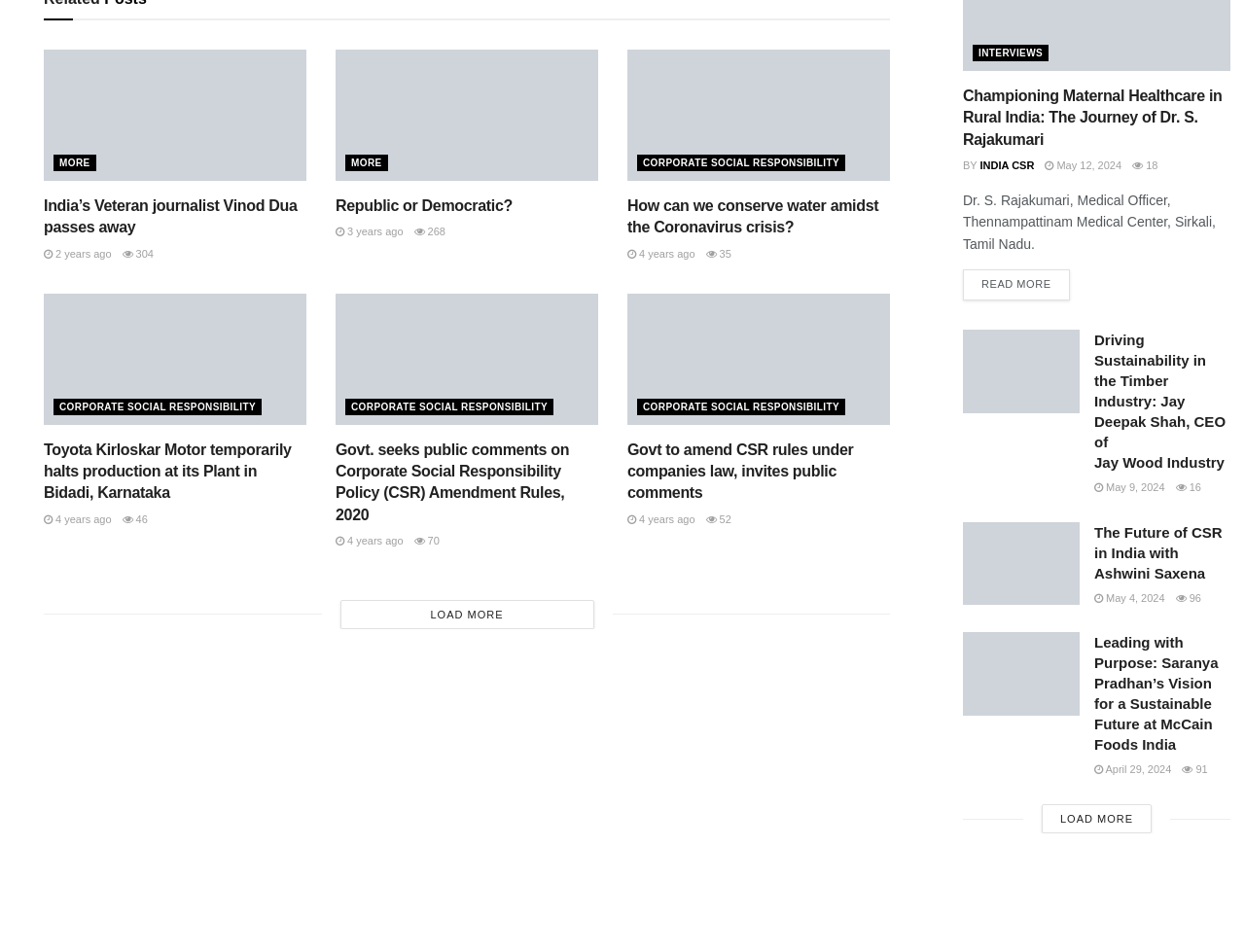Locate the bounding box coordinates of the element that should be clicked to fulfill the instruction: "Click the link 'INTERVIEWS'".

[0.781, 0.047, 0.842, 0.064]